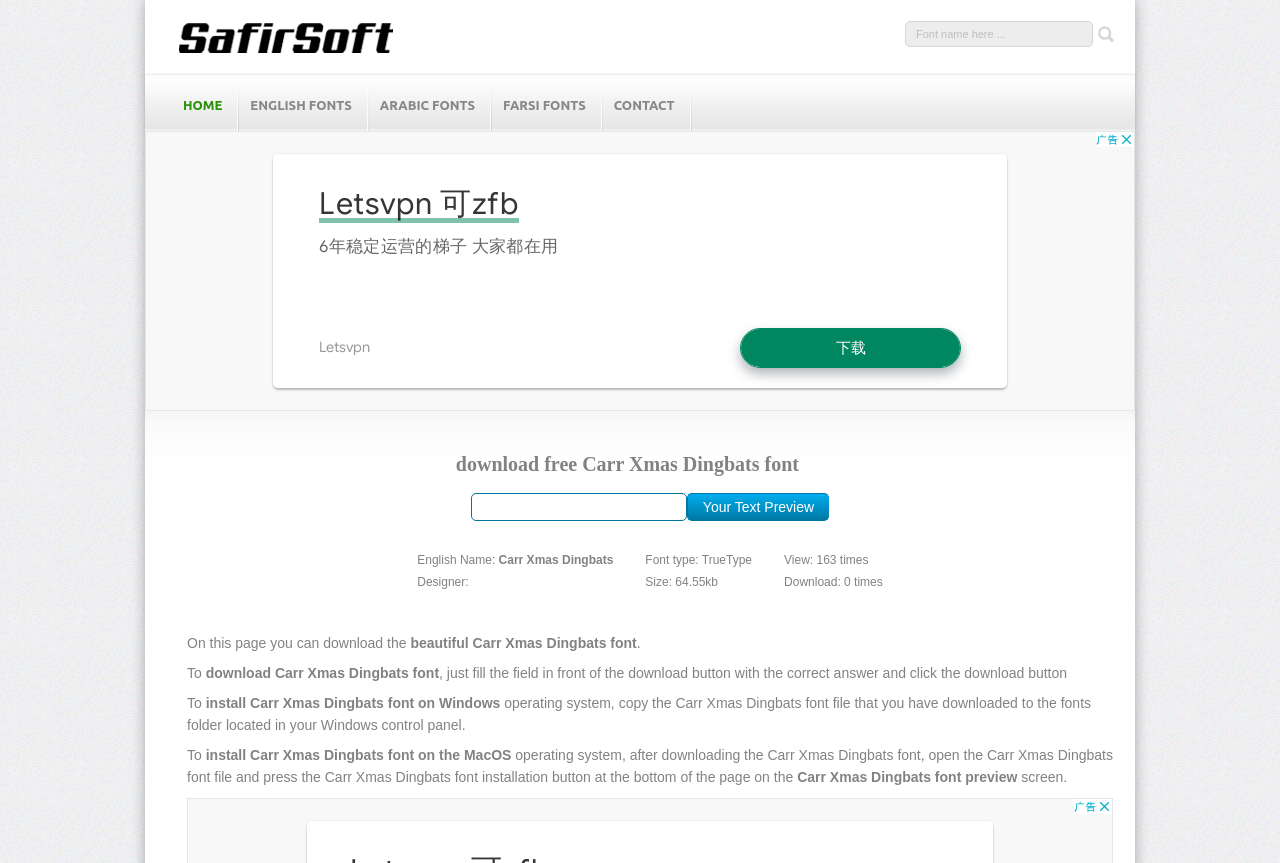Bounding box coordinates should be in the format (top-left x, top-left y, bottom-right x, bottom-right y) and all values should be floating point numbers between 0 and 1. Determine the bounding box coordinate for the UI element described as: name="text"

[0.368, 0.571, 0.537, 0.604]